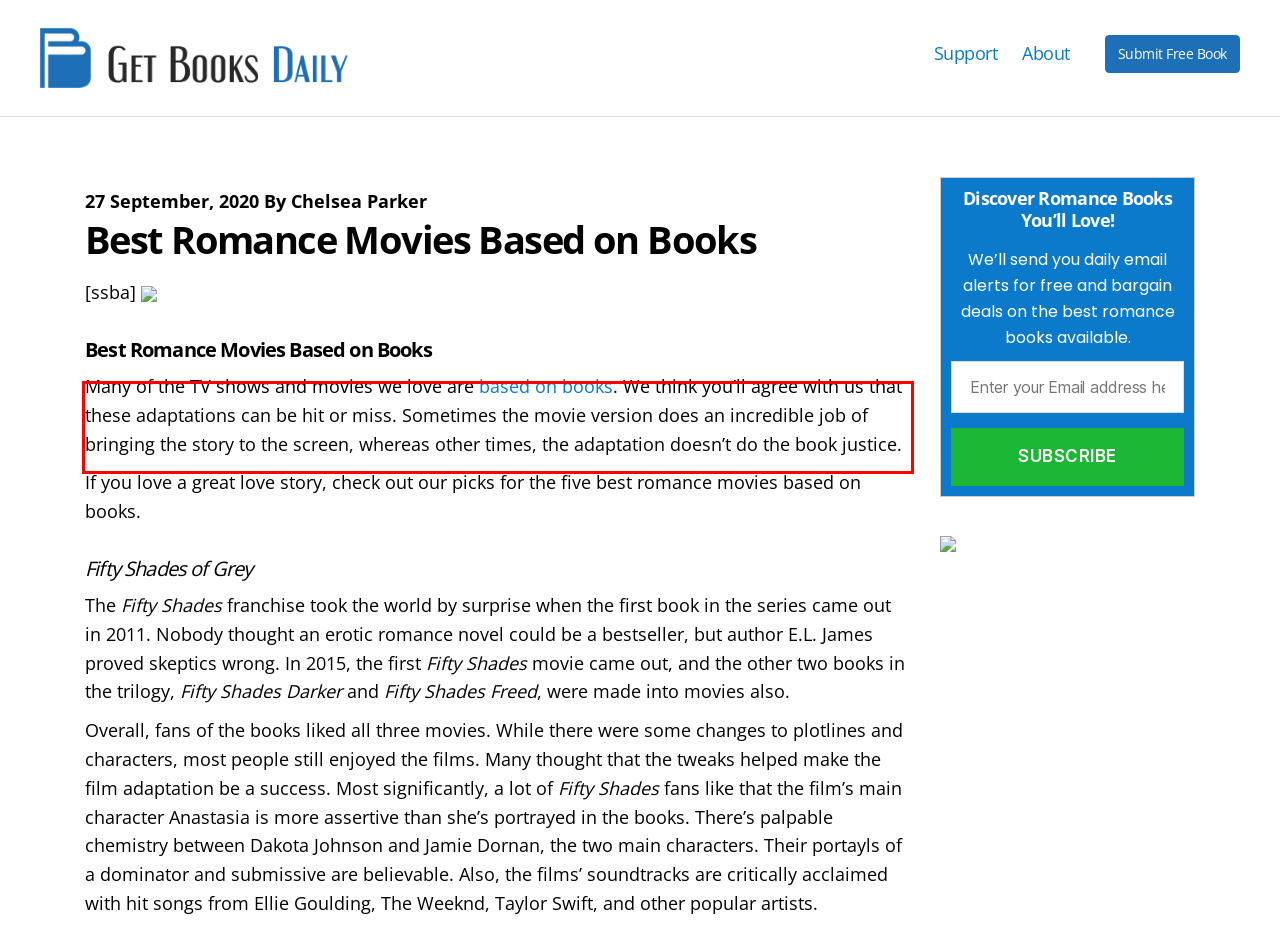Please identify and extract the text content from the UI element encased in a red bounding box on the provided webpage screenshot.

Many of the TV shows and movies we love are based on books. We think you’ll agree with us that these adaptations can be hit or miss. Sometimes the movie version does an incredible job of bringing the story to the screen, whereas other times, the adaptation doesn’t do the book justice.